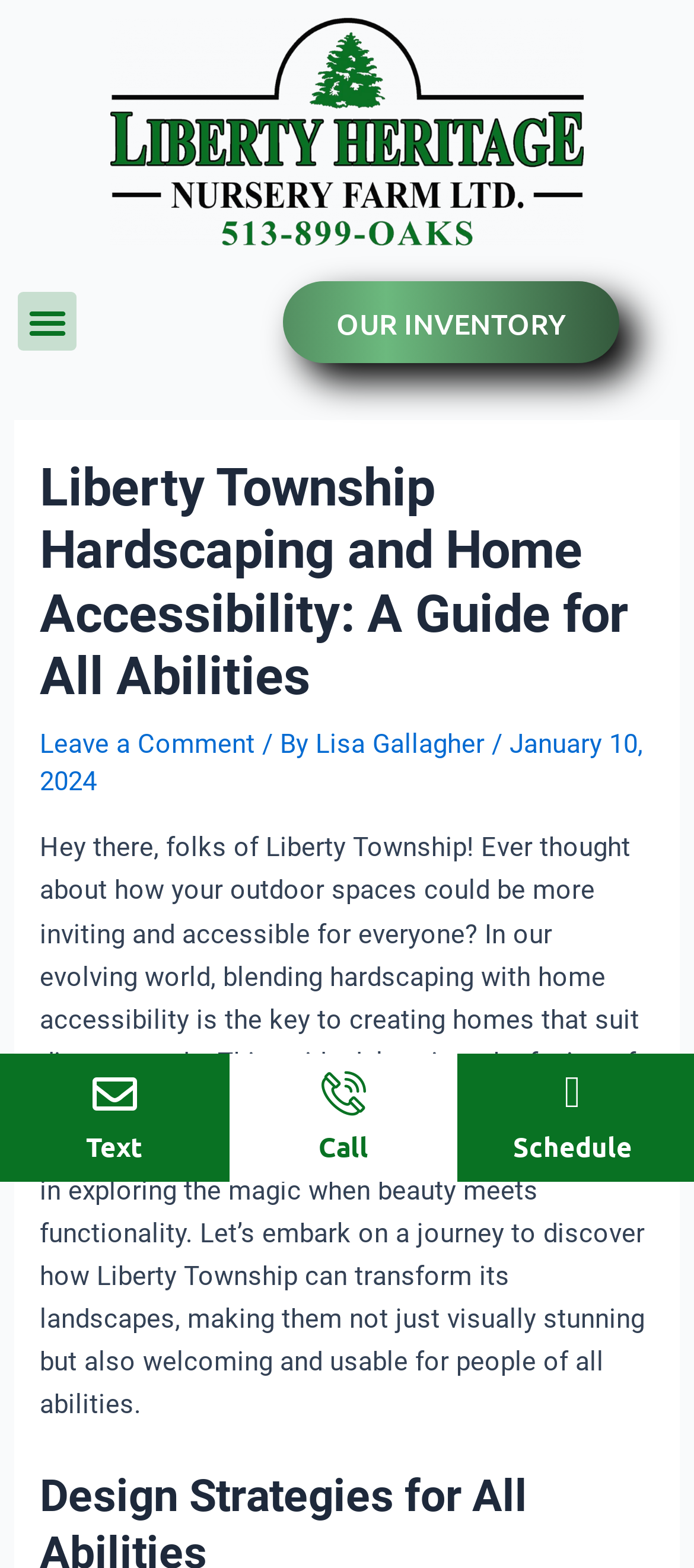Look at the image and answer the question in detail:
What is the date of the blog post?

The date of the blog post can be found in the static text 'January 10, 2024' which is located in the main content area of the webpage, specifically below the author's name 'Lisa Gallagher'.